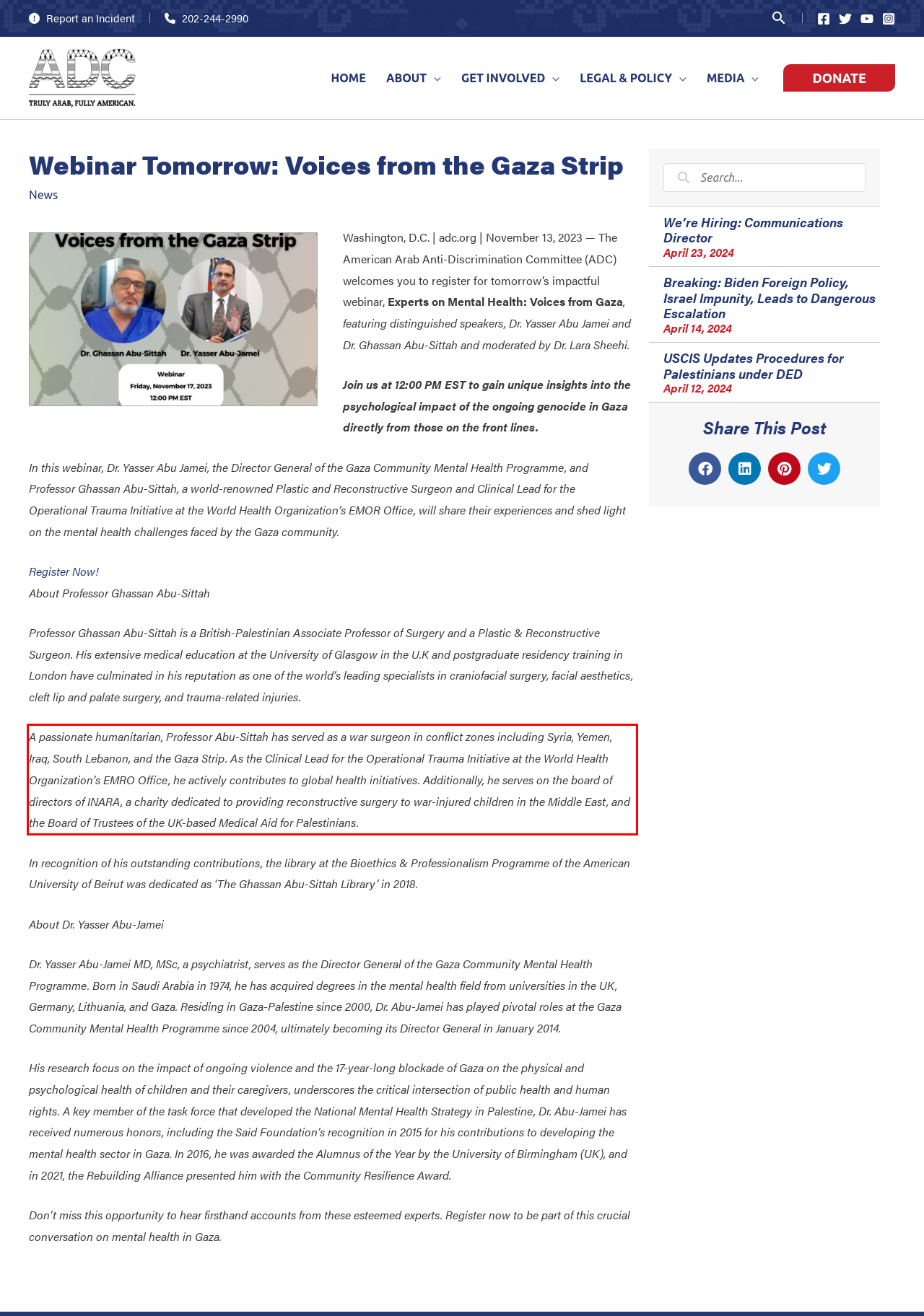Given a screenshot of a webpage containing a red bounding box, perform OCR on the text within this red bounding box and provide the text content.

A passionate humanitarian, Professor Abu-Sittah has served as a war surgeon in conflict zones including Syria, Yemen, Iraq, South Lebanon, and the Gaza Strip. As the Clinical Lead for the Operational Trauma Initiative at the World Health Organization’s EMRO Office, he actively contributes to global health initiatives. Additionally, he serves on the board of directors of INARA, a charity dedicated to providing reconstructive surgery to war-injured children in the Middle East, and the Board of Trustees of the UK-based Medical Aid for Palestinians.